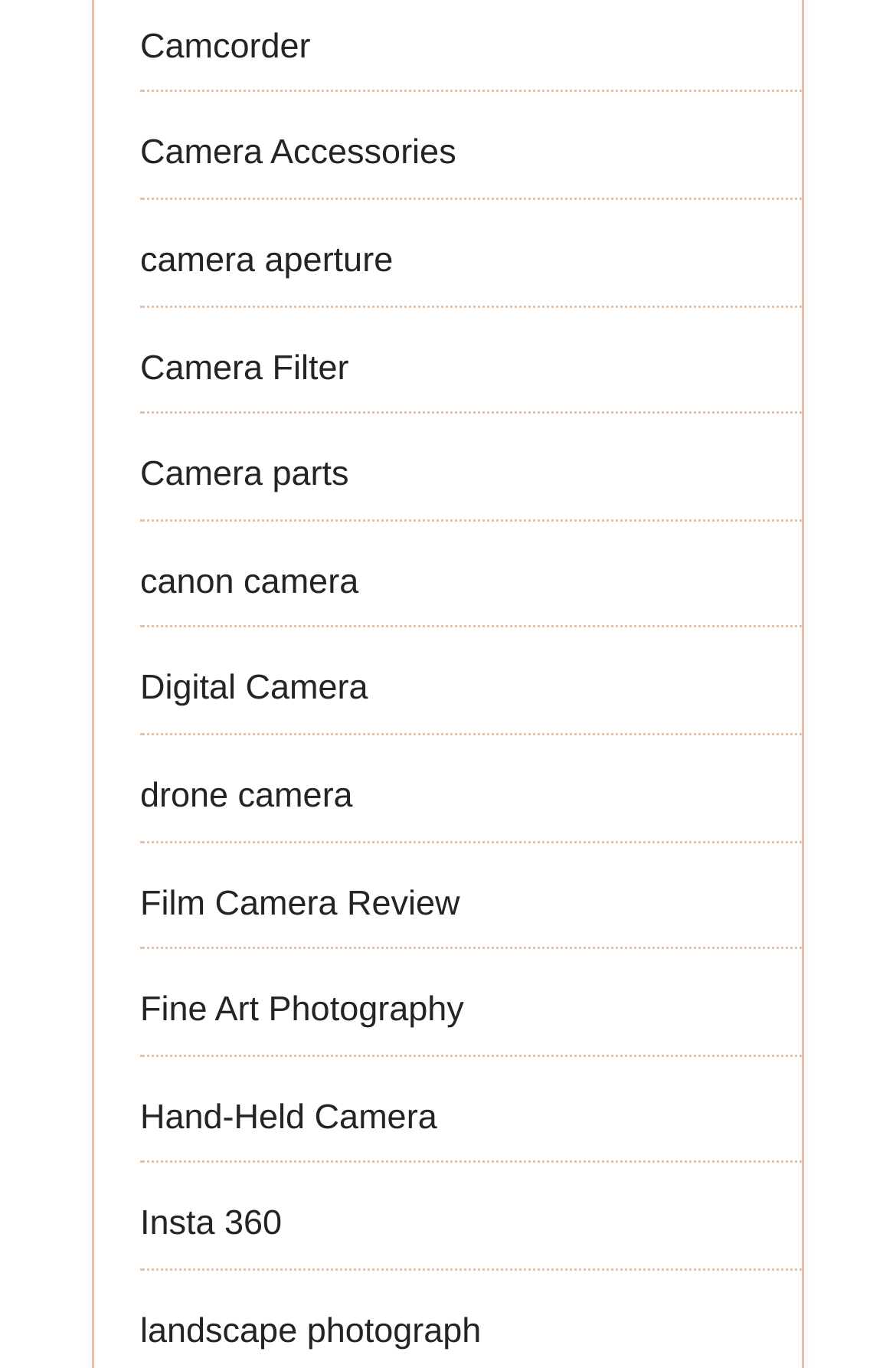Given the description "canon camera", provide the bounding box coordinates of the corresponding UI element.

[0.156, 0.411, 0.4, 0.44]